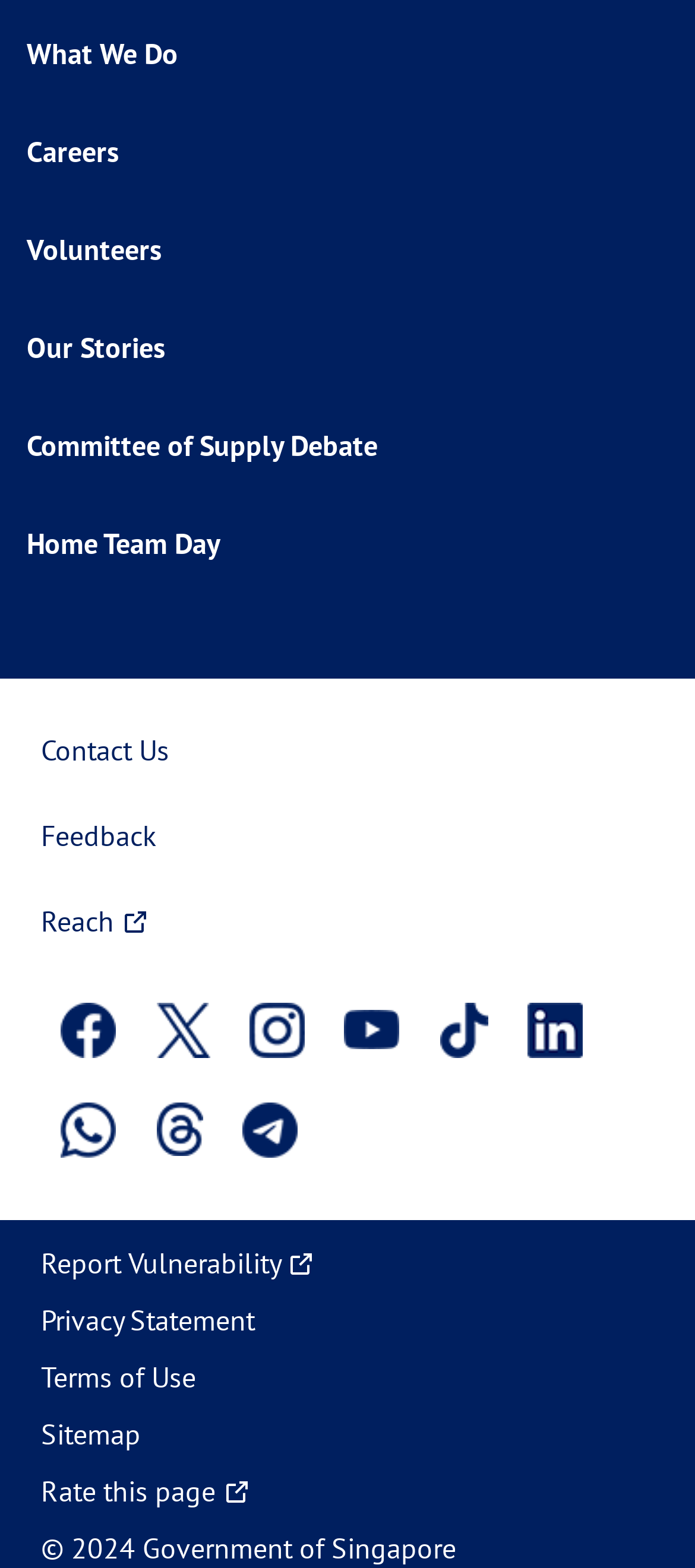Answer this question using a single word or a brief phrase:
What are the main navigation links?

What We Do, Careers, etc.